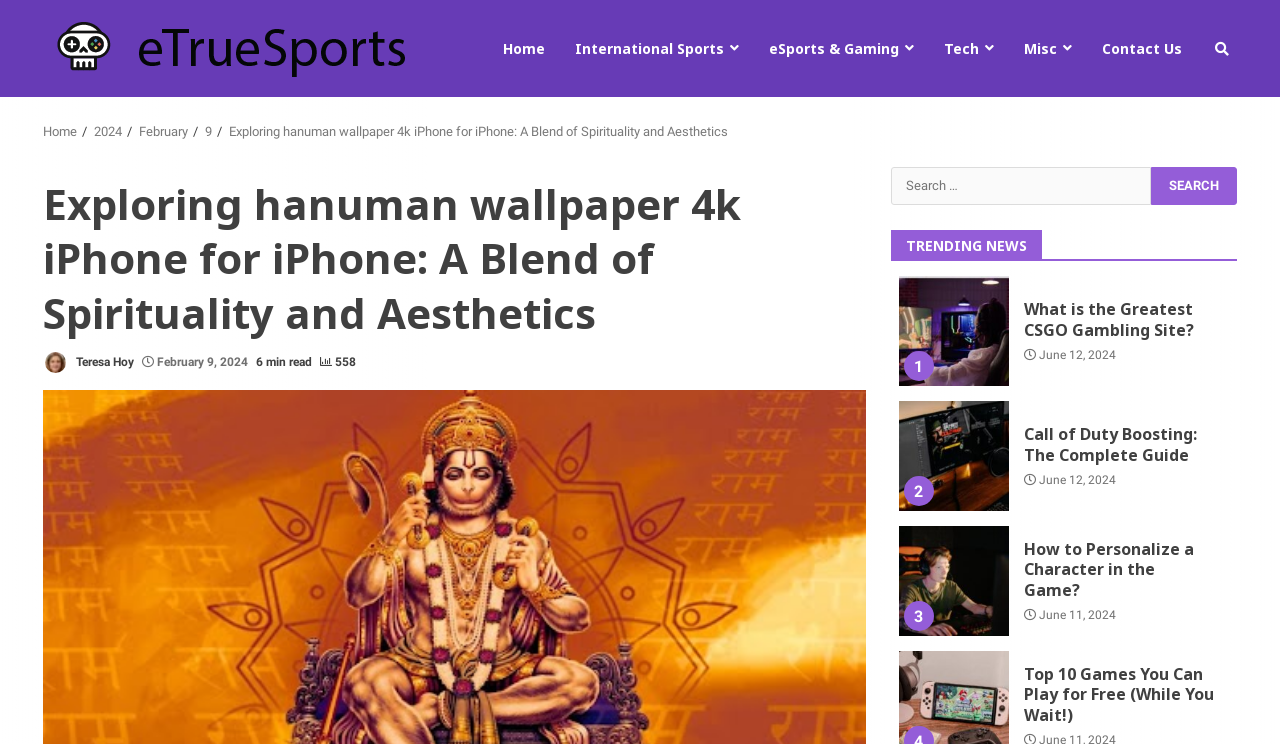Determine the bounding box coordinates of the clickable area required to perform the following instruction: "Click on the 'Contact Us' link". The coordinates should be represented as four float numbers between 0 and 1: [left, top, right, bottom].

[0.849, 0.032, 0.923, 0.098]